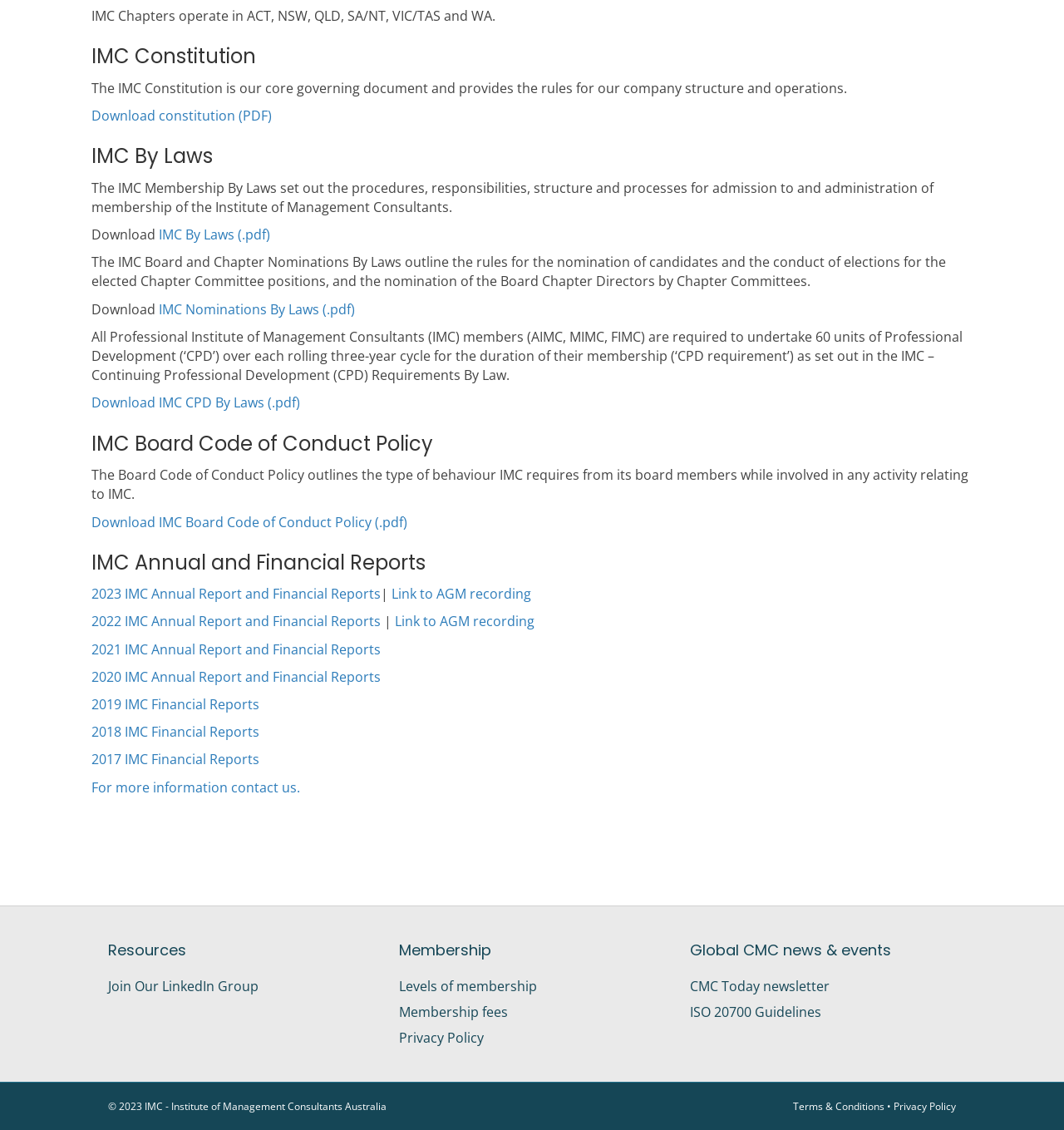Please indicate the bounding box coordinates of the element's region to be clicked to achieve the instruction: "Download IMC CPD By Laws". Provide the coordinates as four float numbers between 0 and 1, i.e., [left, top, right, bottom].

[0.086, 0.348, 0.282, 0.365]